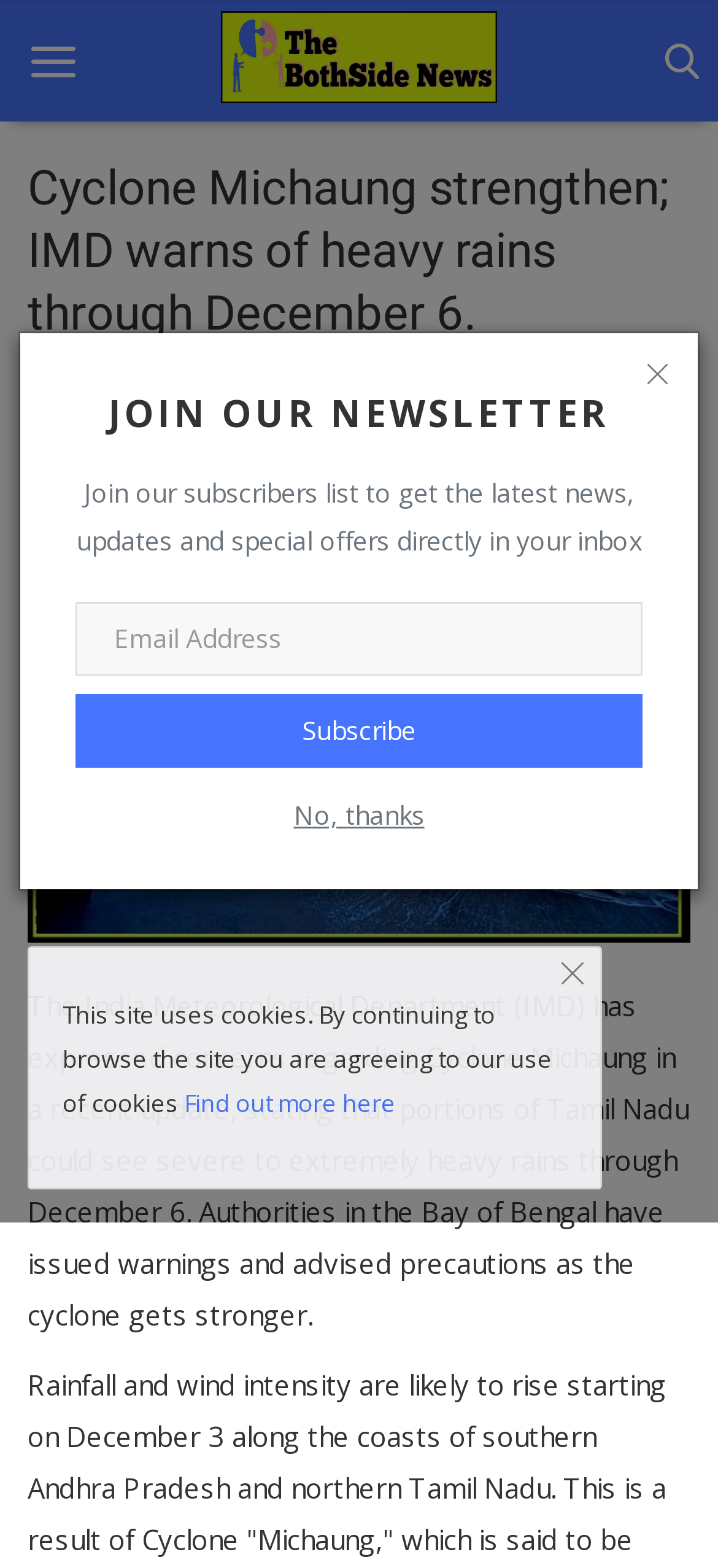Predict the bounding box of the UI element based on this description: "Find out more here".

[0.256, 0.693, 0.551, 0.714]